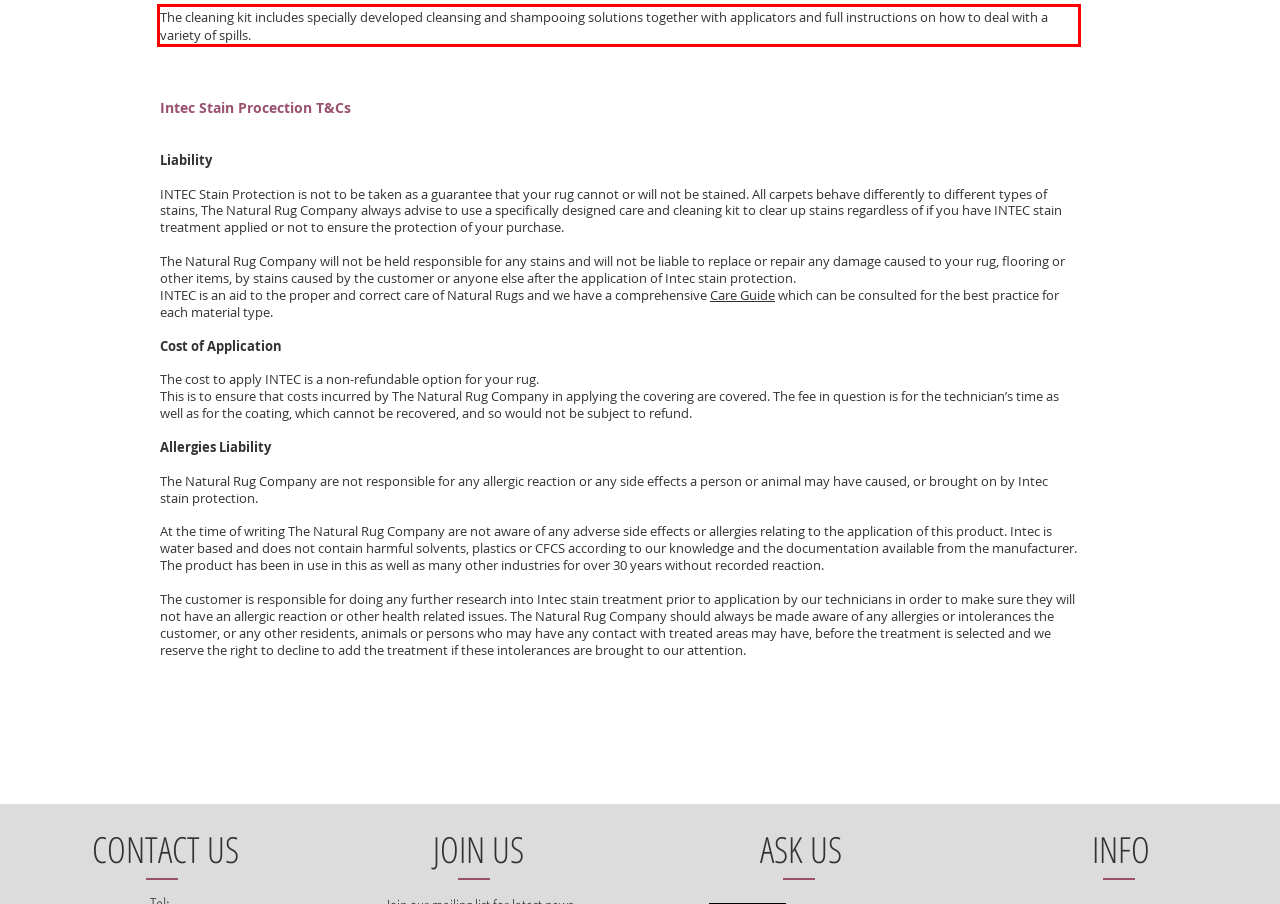Analyze the screenshot of the webpage that features a red bounding box and recognize the text content enclosed within this red bounding box.

The cleaning kit includes specially developed cleansing and shampooing solutions together with applicators and full instructions on how to deal with a variety of spills.